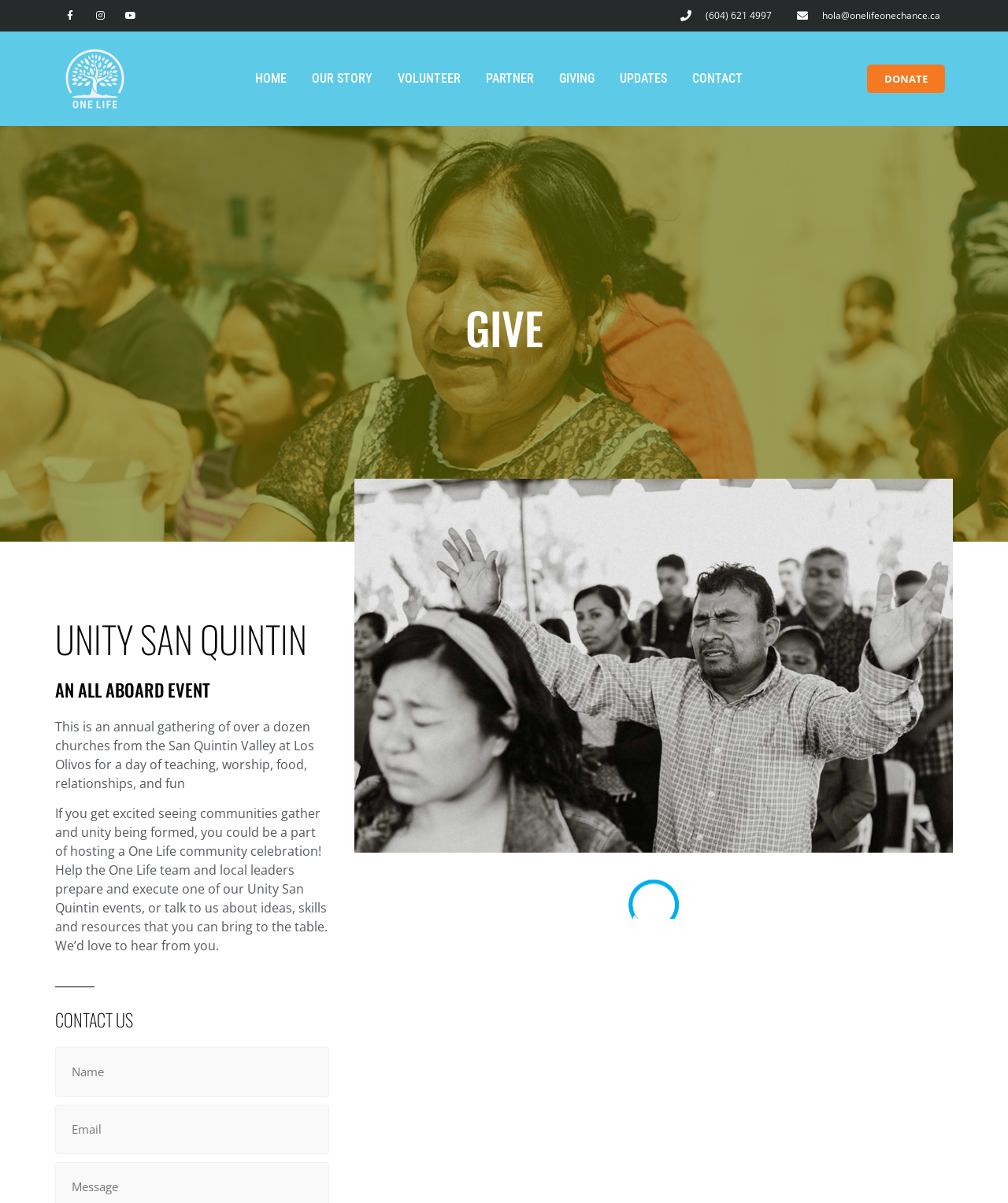How can one participate in hosting a One Life community celebration?
Use the information from the screenshot to give a comprehensive response to the question.

According to the webpage, if you get excited seeing communities gather and unity being formed, you could be a part of hosting a One Life community celebration by helping the One Life team and local leaders prepare and execute one of their Unity San Quintin events, or by sharing ideas, skills, and resources that you can bring to the table.